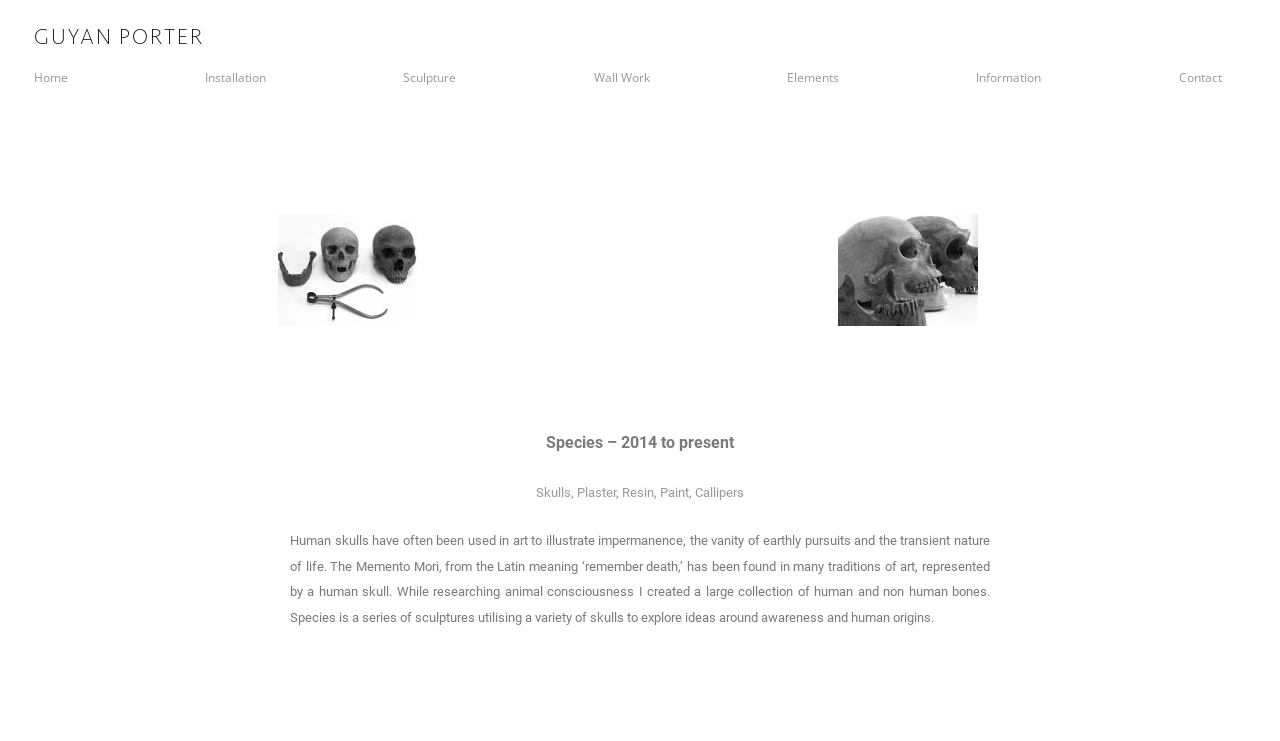Please provide the bounding box coordinates for the element that needs to be clicked to perform the instruction: "View the 'Installation' page". The coordinates must consist of four float numbers between 0 and 1, formatted as [left, top, right, bottom].

[0.16, 0.077, 0.208, 0.133]